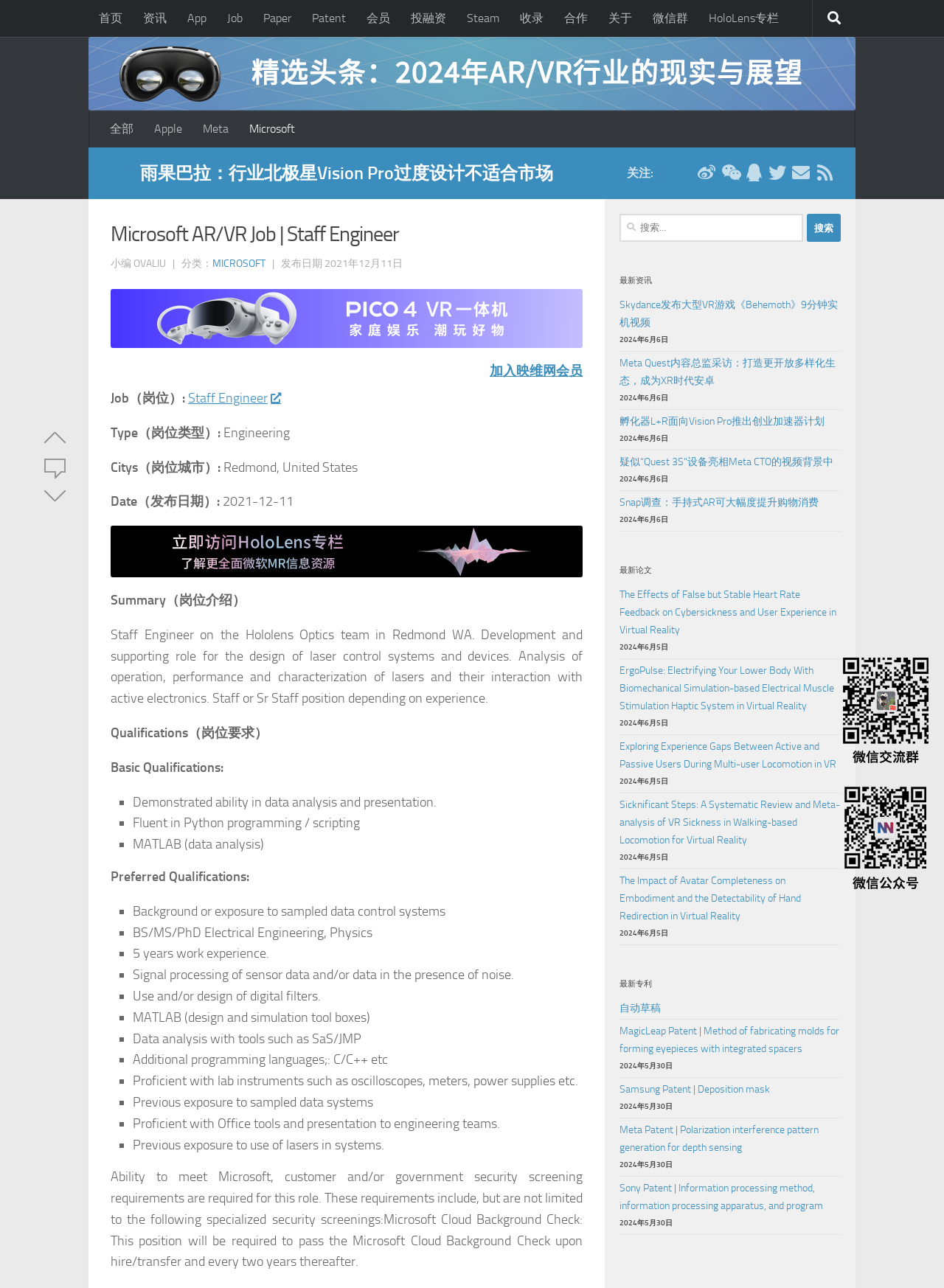Use a single word or phrase to answer the question: 
What is the location of the job?

Redmond, United States